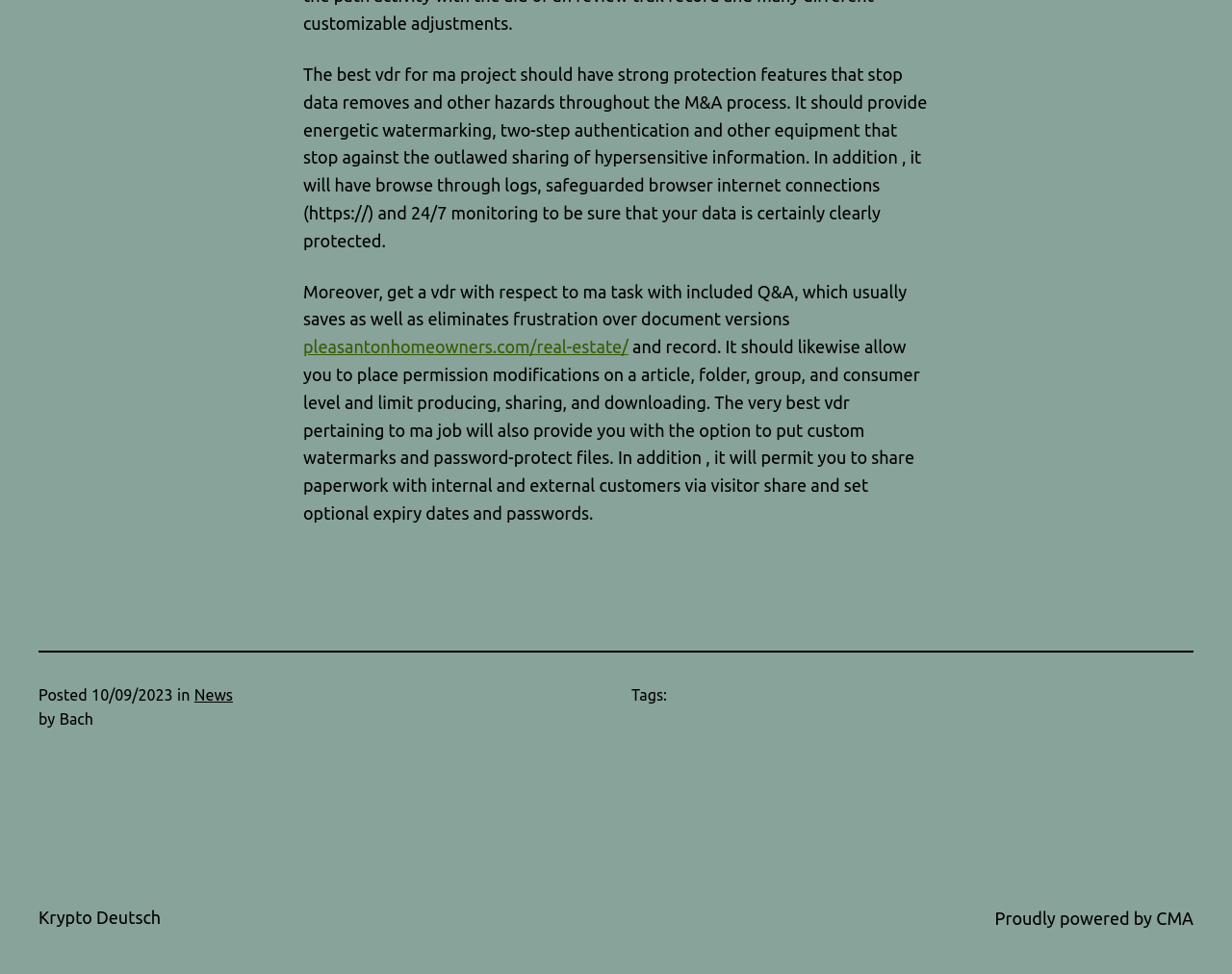Predict the bounding box of the UI element that fits this description: "News".

[0.158, 0.704, 0.189, 0.722]